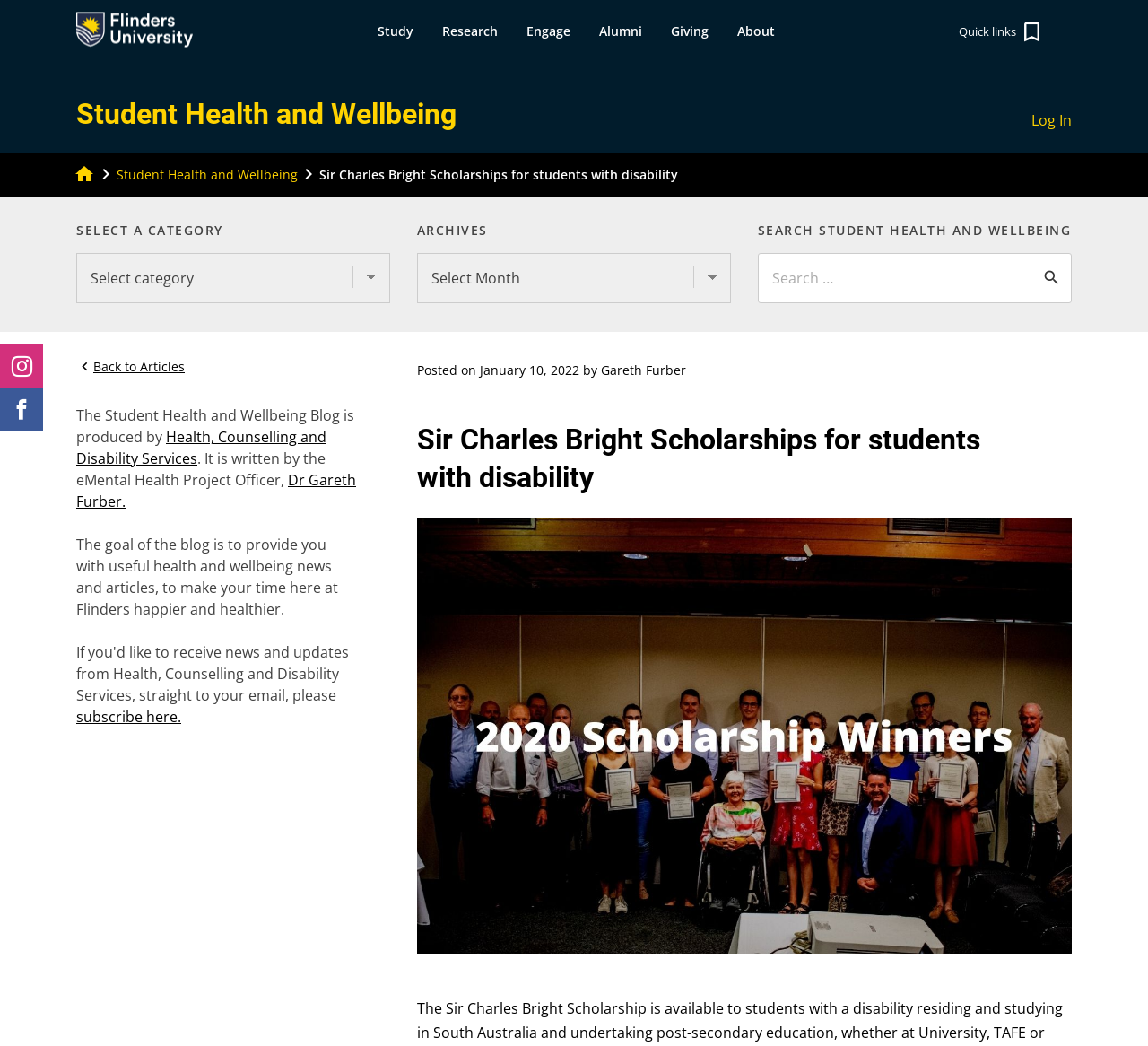Please locate the bounding box coordinates of the element that needs to be clicked to achieve the following instruction: "Click the 'Log In' link". The coordinates should be four float numbers between 0 and 1, i.e., [left, top, right, bottom].

[0.898, 0.105, 0.934, 0.125]